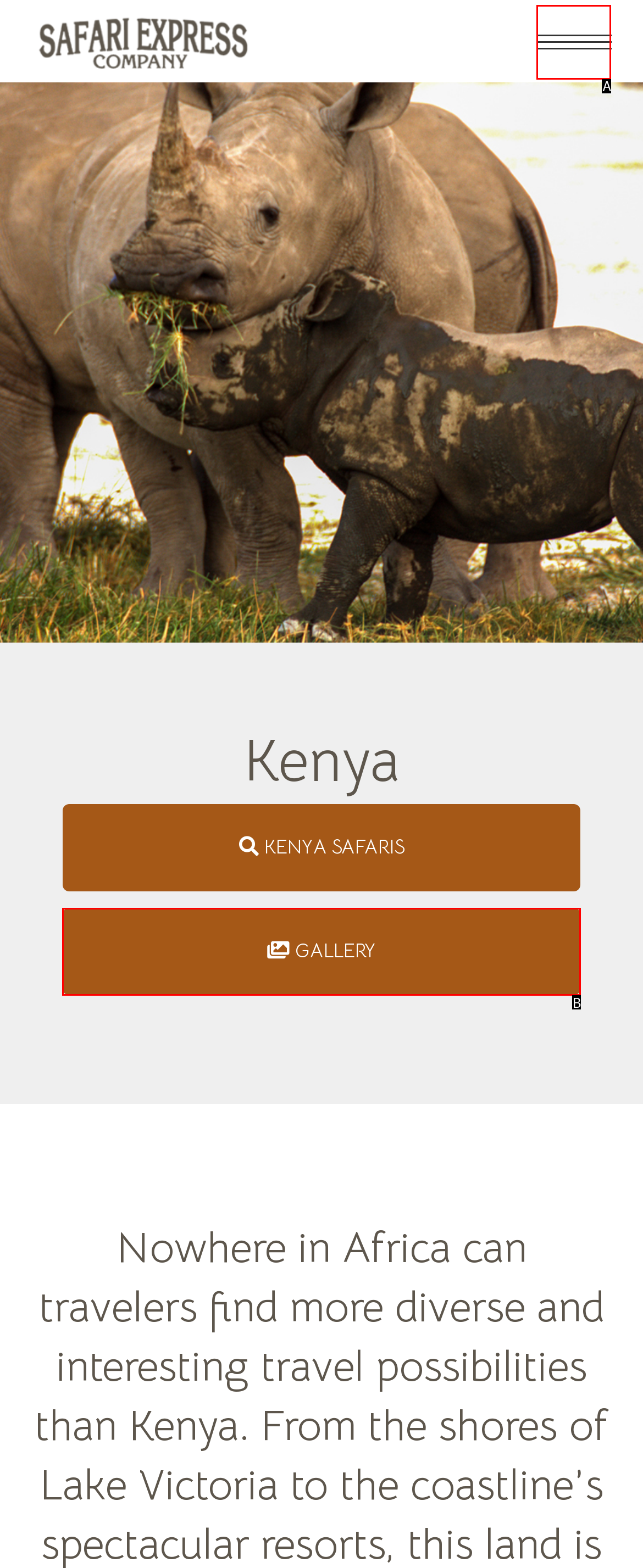Choose the HTML element that corresponds to the description: GALLERY
Provide the answer by selecting the letter from the given choices.

B